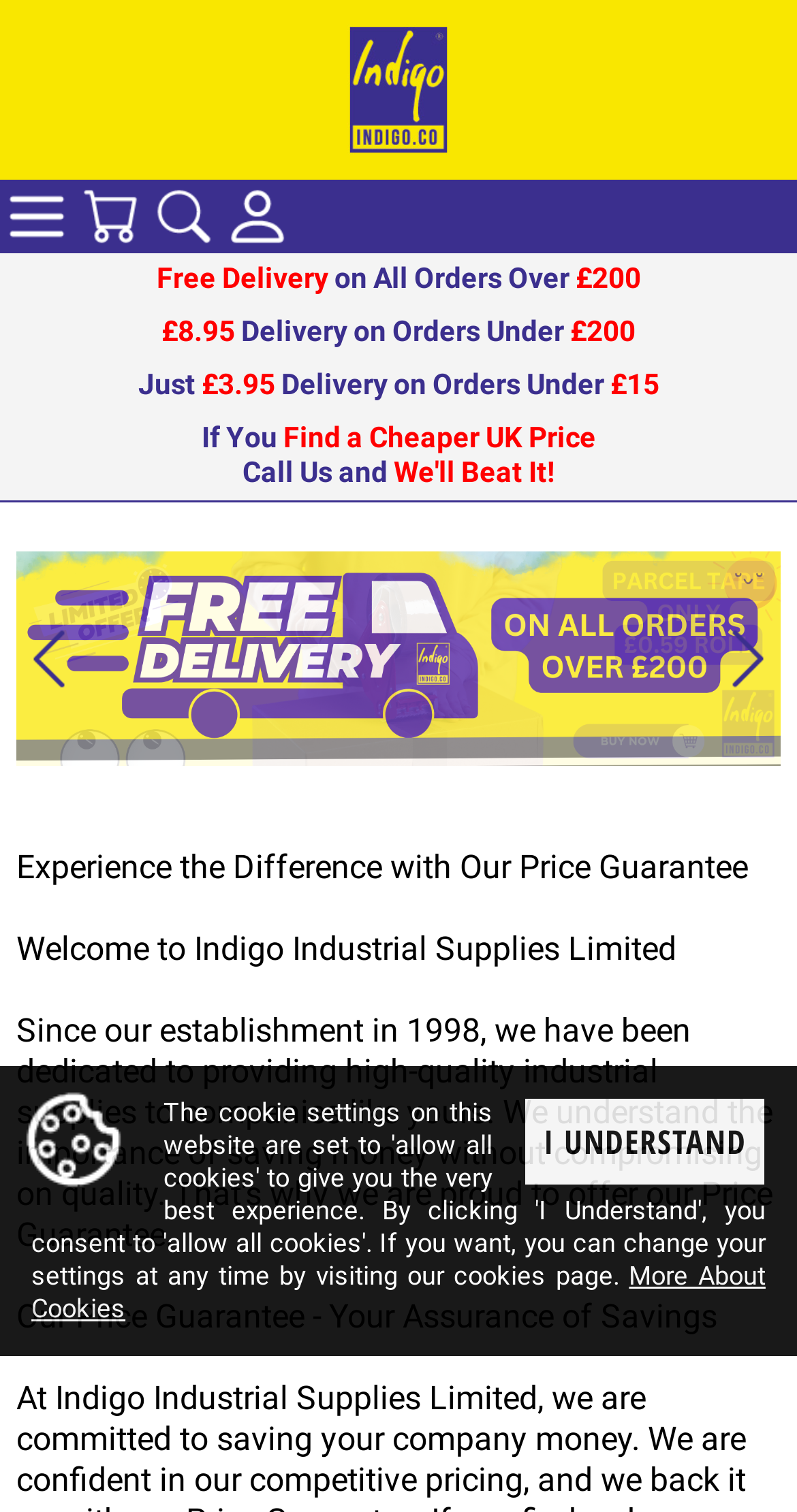Please determine the bounding box coordinates of the clickable area required to carry out the following instruction: "Check out free Snak Club Tajin Gummy Bears". The coordinates must be four float numbers between 0 and 1, represented as [left, top, right, bottom].

None